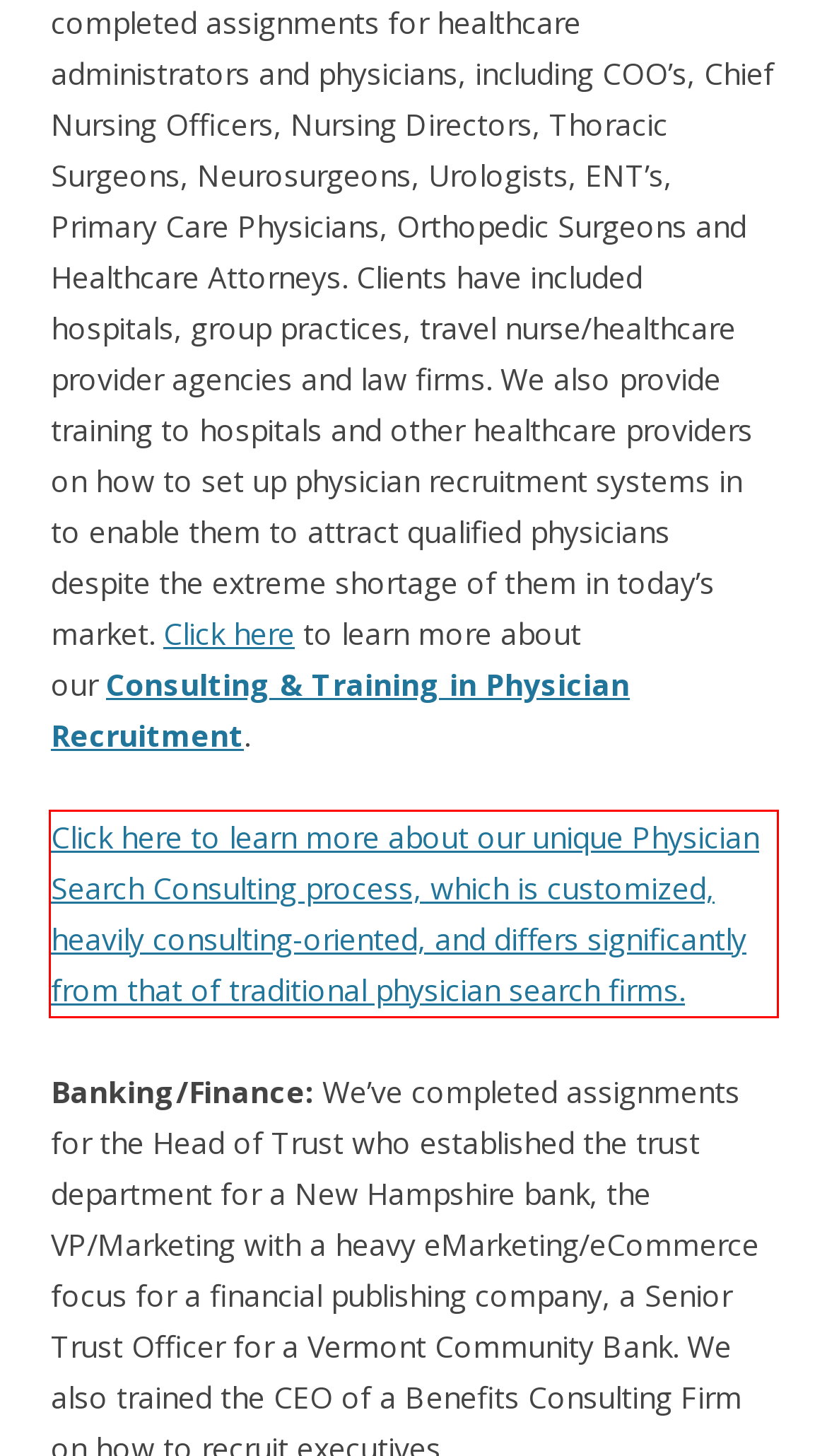Given a screenshot of a webpage with a red bounding box, please identify and retrieve the text inside the red rectangle.

Click here to learn more about our unique Physician Search Consulting process, which is customized, heavily consulting-oriented, and differs significantly from that of traditional physician search firms.